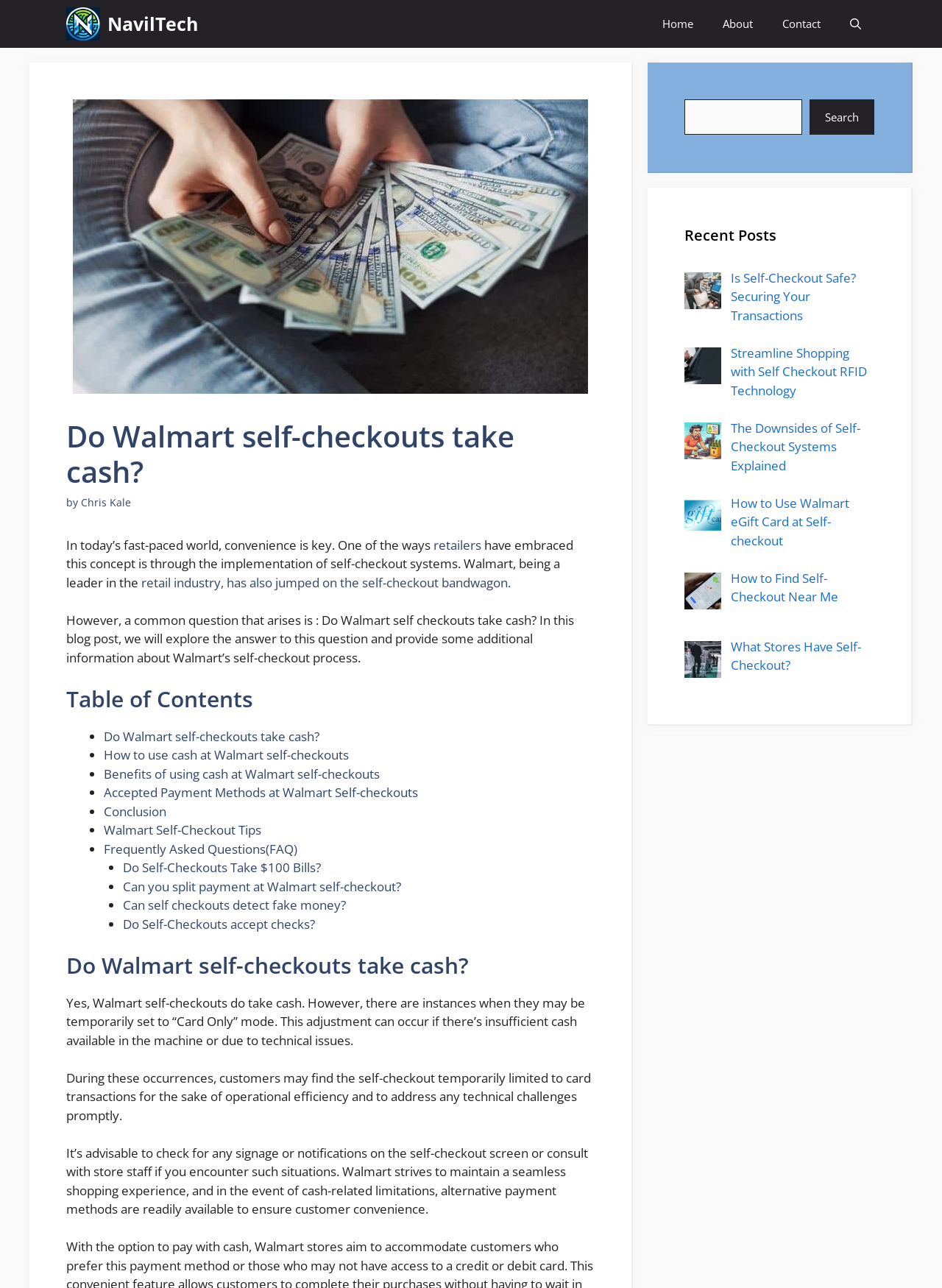Provide a brief response to the question below using one word or phrase:
Does Walmart self-checkout accept cash?

Yes